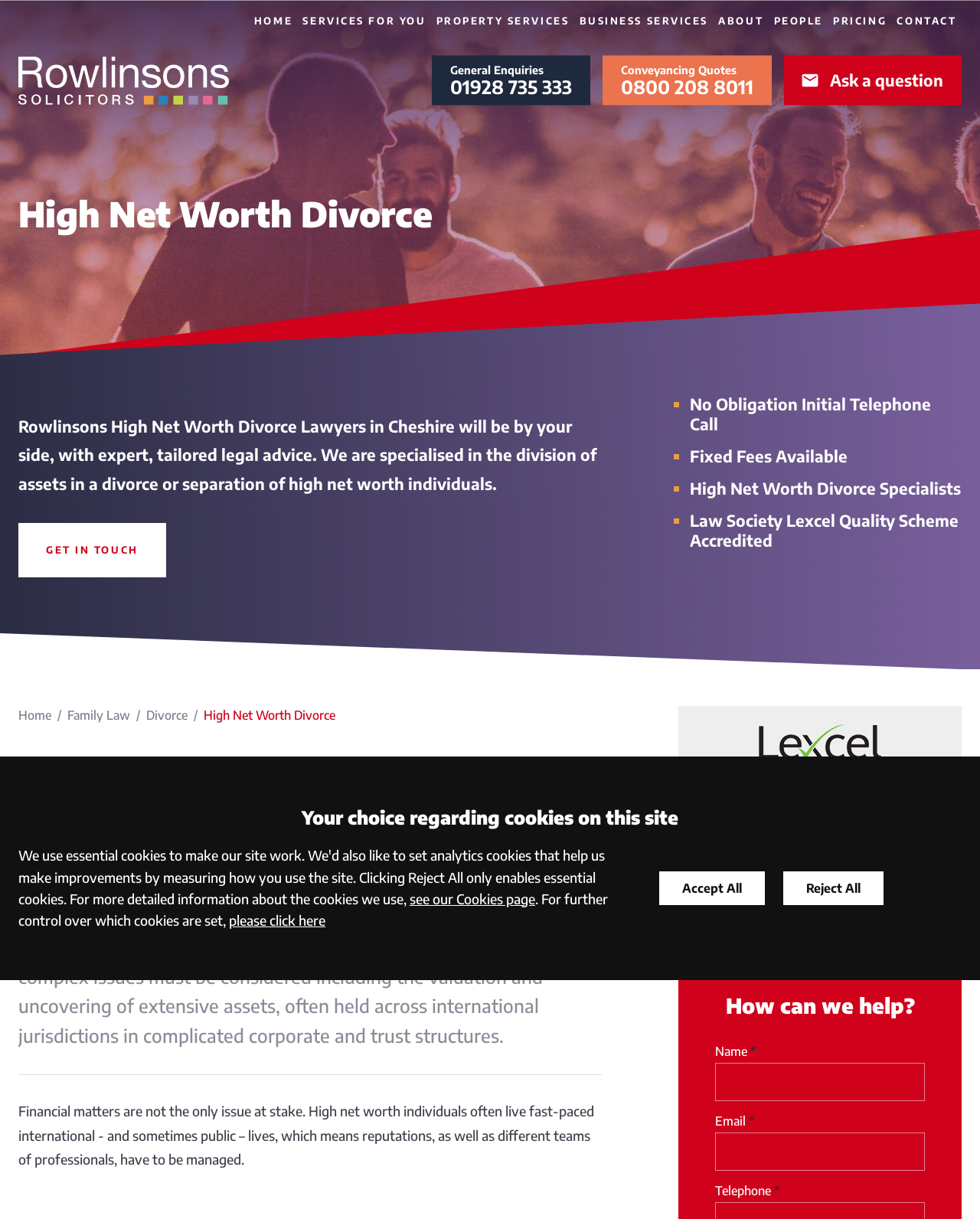What is the name of the law firm?
Please provide a comprehensive answer to the question based on the webpage screenshot.

I found the answer by looking at the image element with the text 'Rowlinsons' at the top left corner of the webpage, which is likely the logo of the law firm.